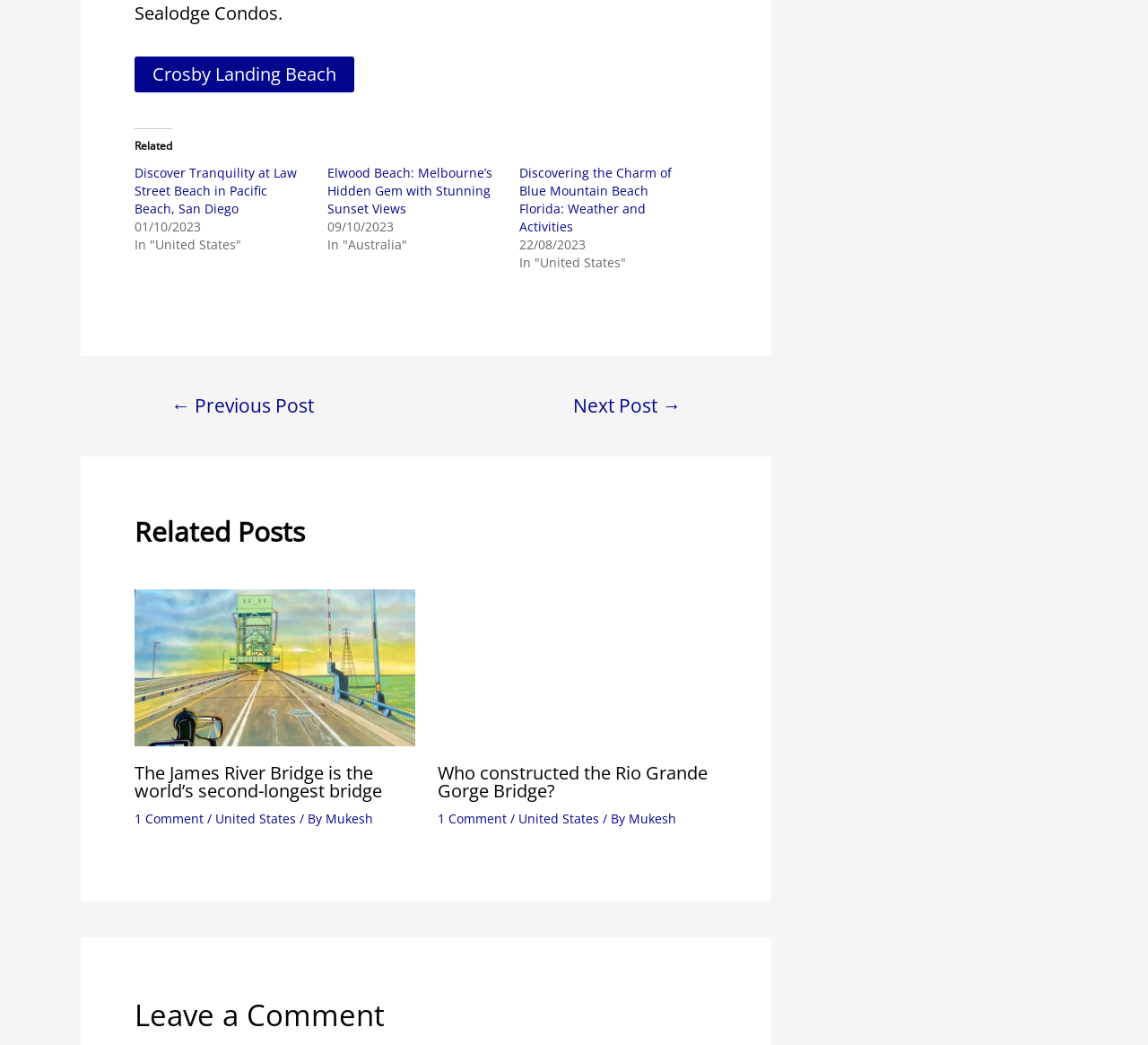What is the location of the second related post?
Please provide a single word or phrase in response based on the screenshot.

Australia